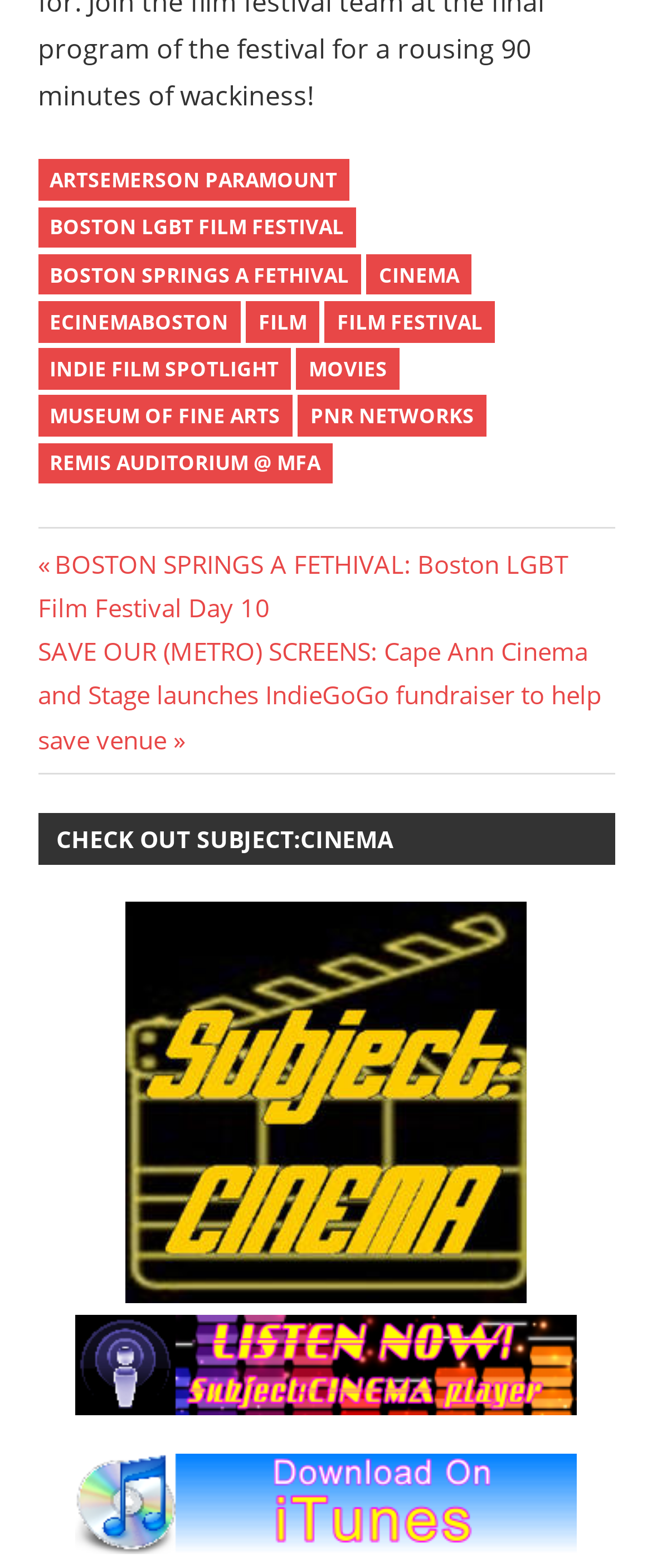Indicate the bounding box coordinates of the element that must be clicked to execute the instruction: "View REMIS AUDITORIUM @ MFA page". The coordinates should be given as four float numbers between 0 and 1, i.e., [left, top, right, bottom].

[0.058, 0.282, 0.51, 0.308]